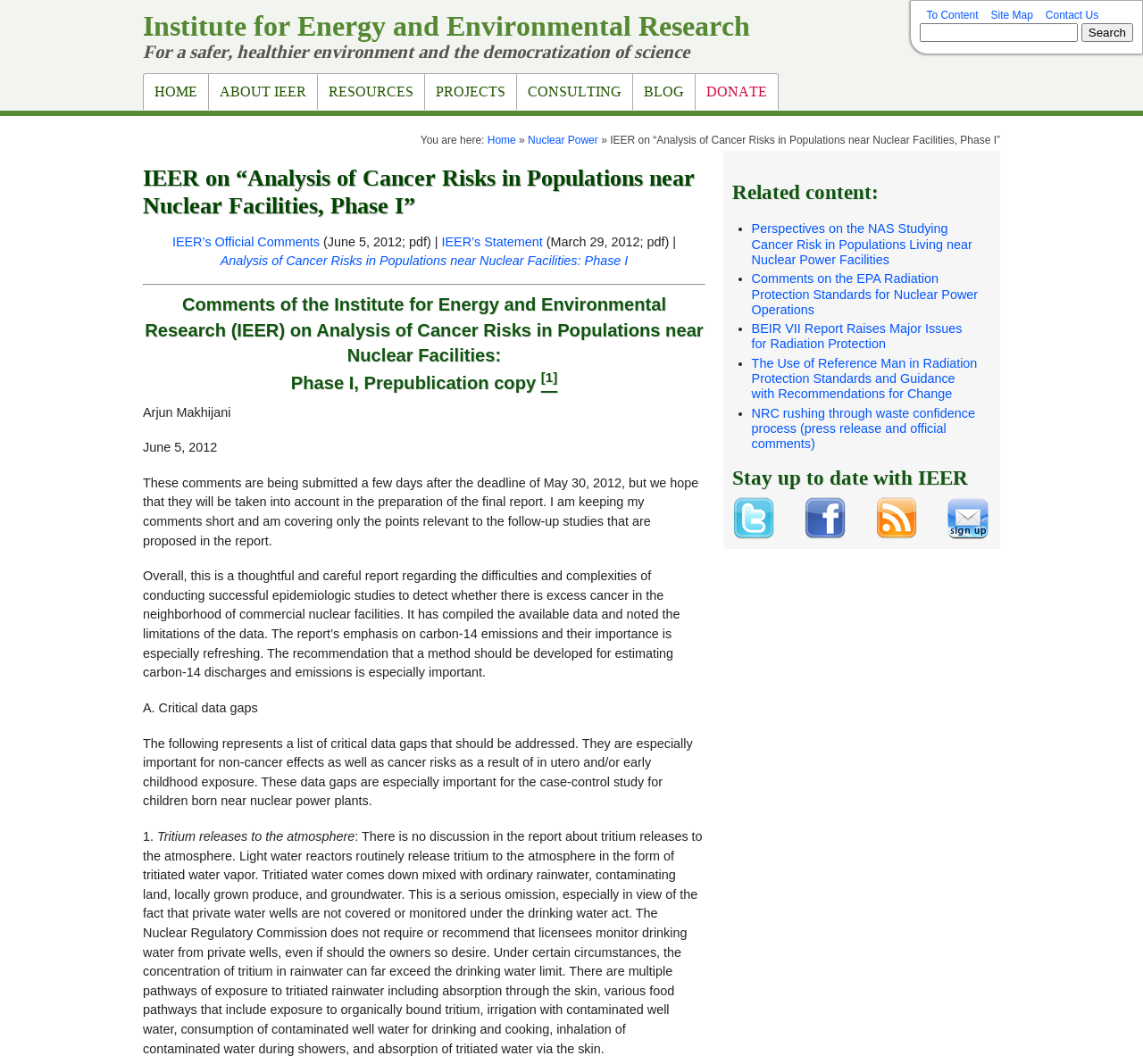Identify the primary heading of the webpage and provide its text.

IEER on “Analysis of Cancer Risks in Populations near Nuclear Facilities, Phase I”